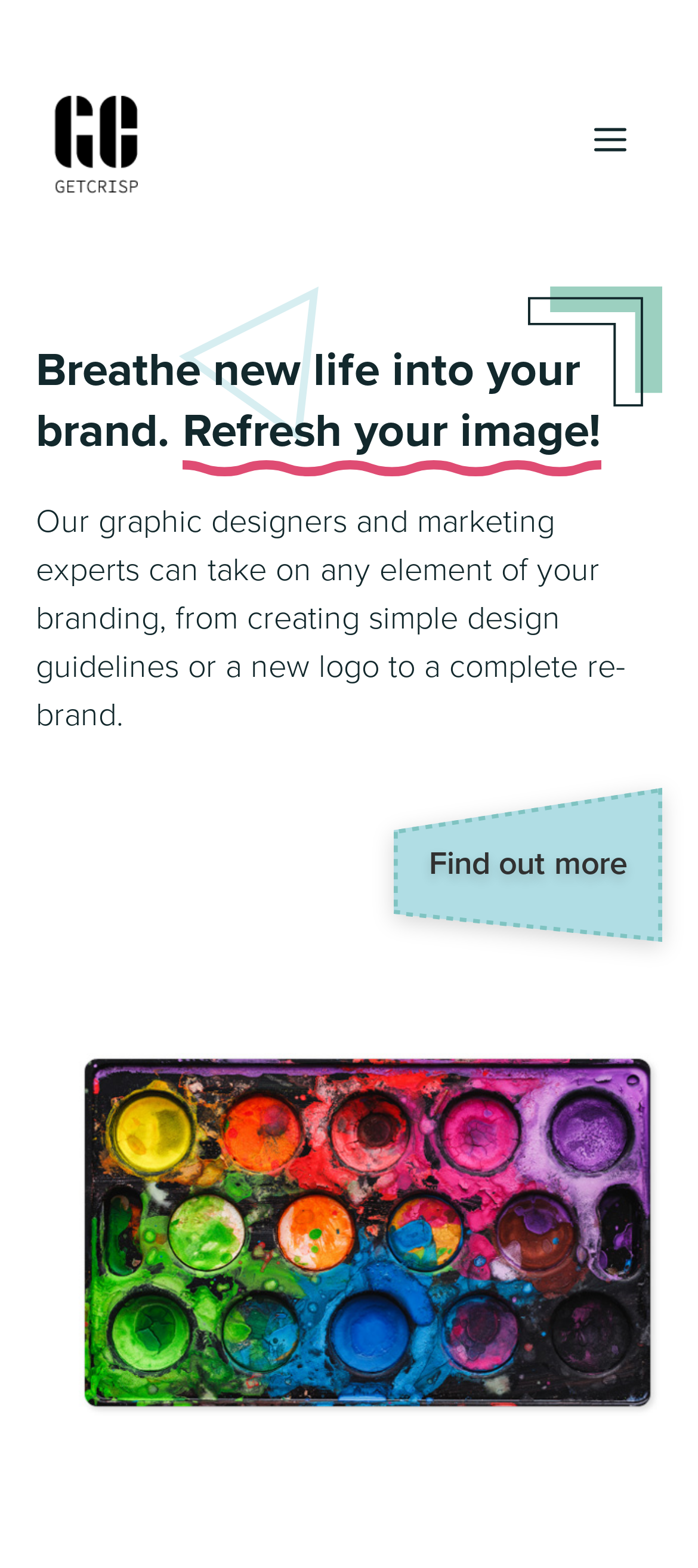Answer with a single word or phrase: 
What service does the company offer?

Design services